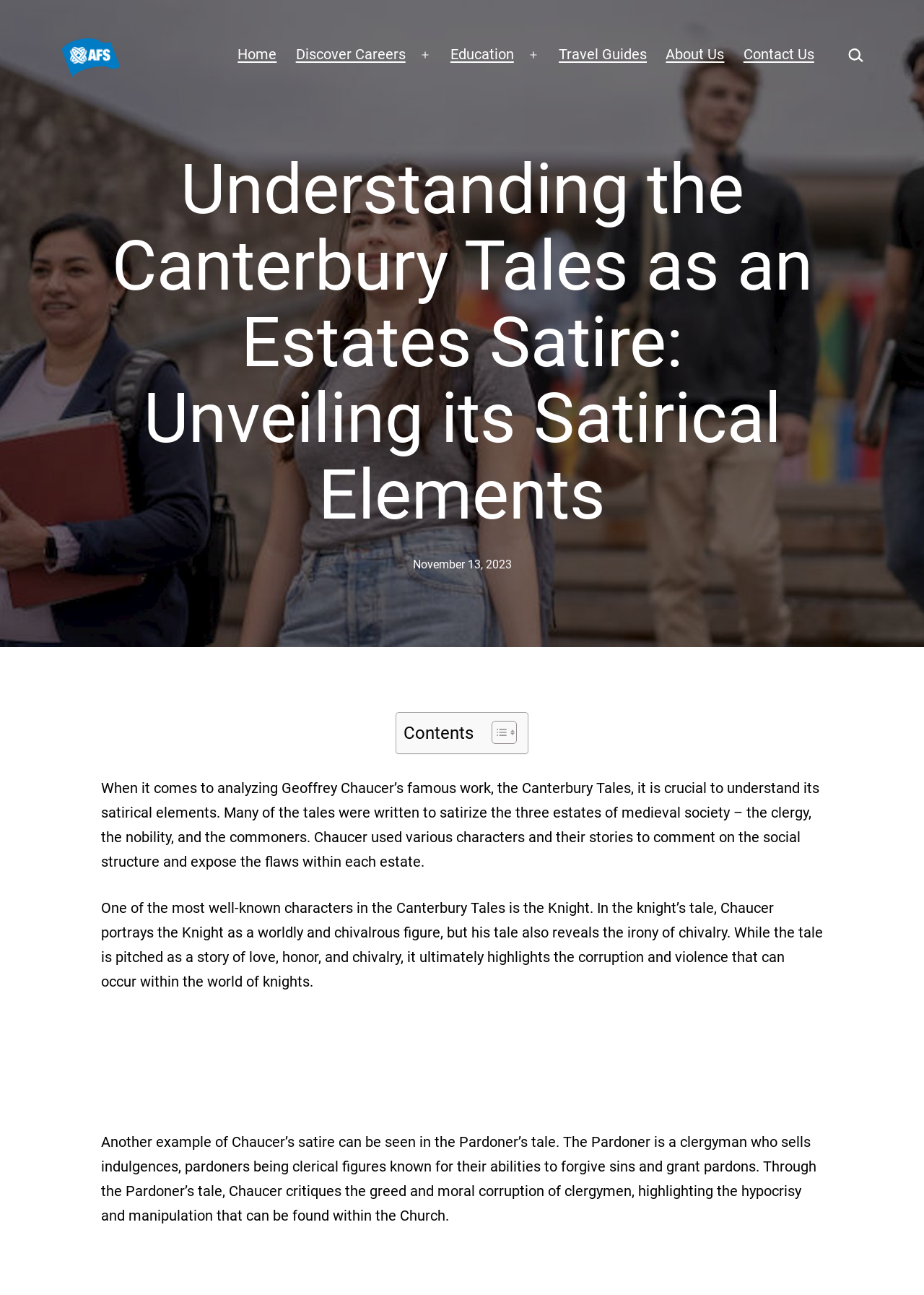Locate the bounding box coordinates of the area you need to click to fulfill this instruction: 'Open the primary menu'. The coordinates must be in the form of four float numbers ranging from 0 to 1: [left, top, right, bottom].

[0.443, 0.029, 0.477, 0.057]